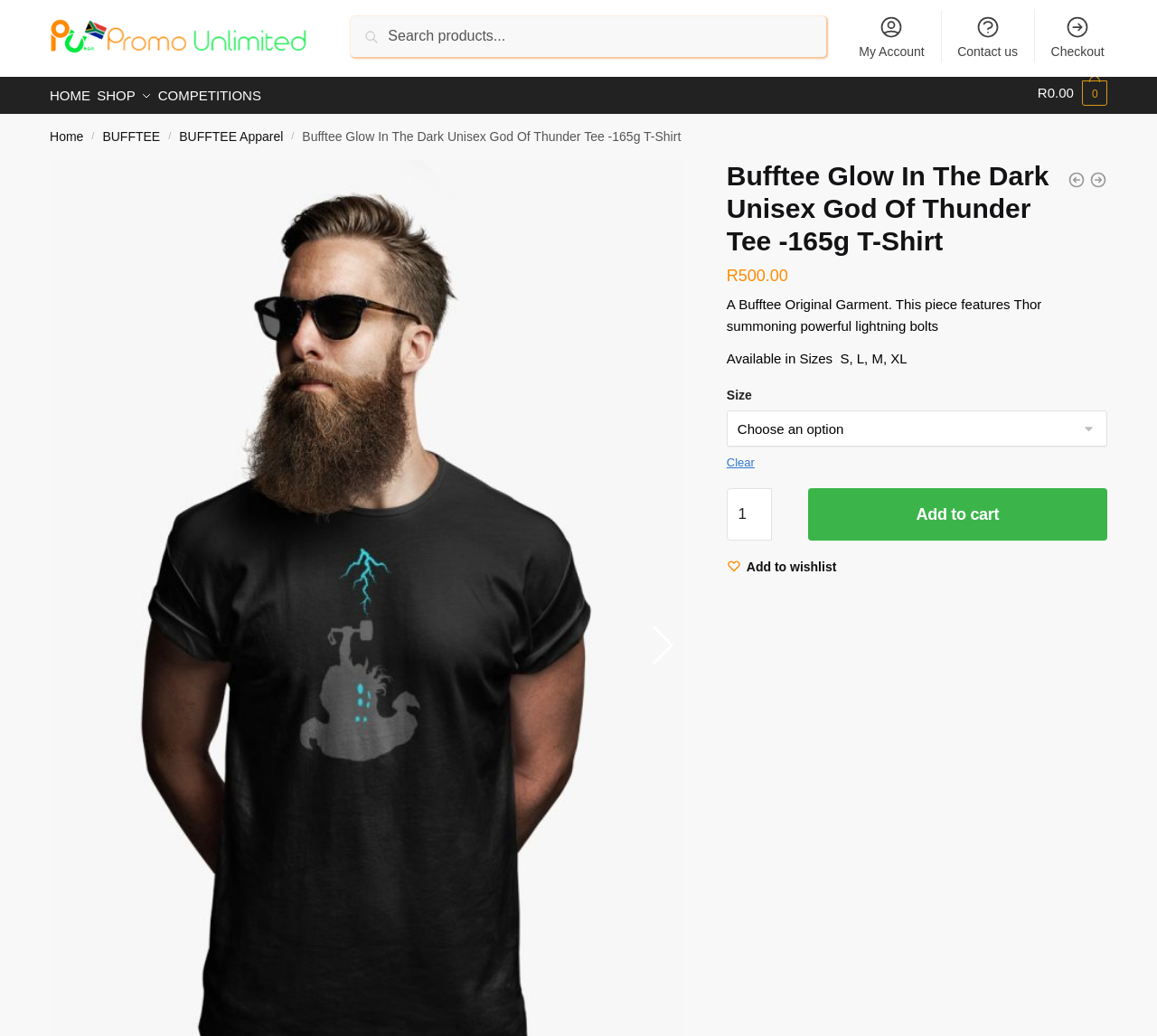Identify the bounding box coordinates for the UI element described by the following text: "alt="Promo Unlimited Logo"". Provide the coordinates as four float numbers between 0 and 1, in the format [left, top, right, bottom].

[0.043, 0.019, 0.266, 0.052]